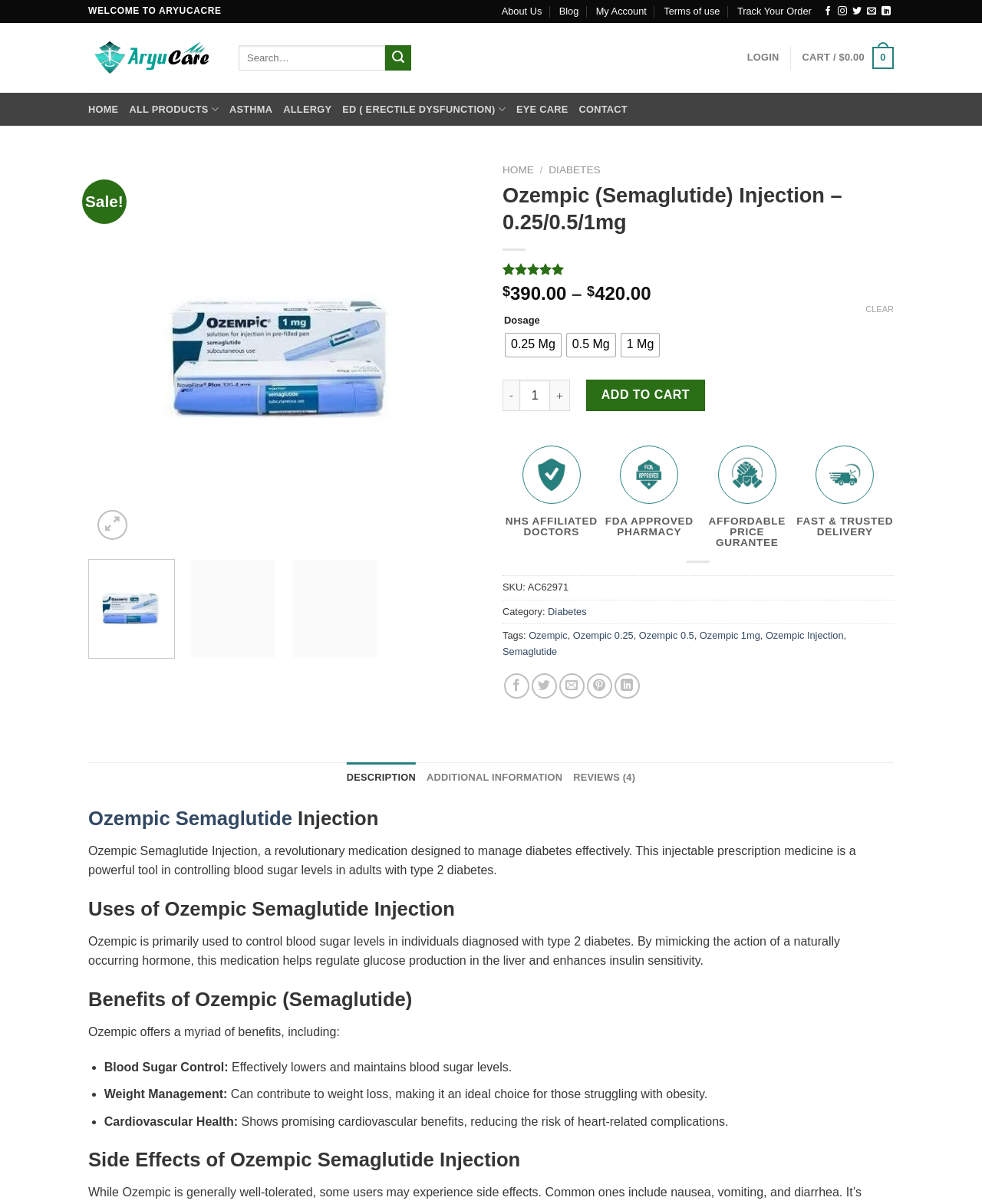Identify the bounding box coordinates for the region to click in order to carry out this instruction: "View Ozempic 0.25mg injection product details". Provide the coordinates using four float numbers between 0 and 1, formatted as [left, top, right, bottom].

[0.09, 0.286, 0.488, 0.297]